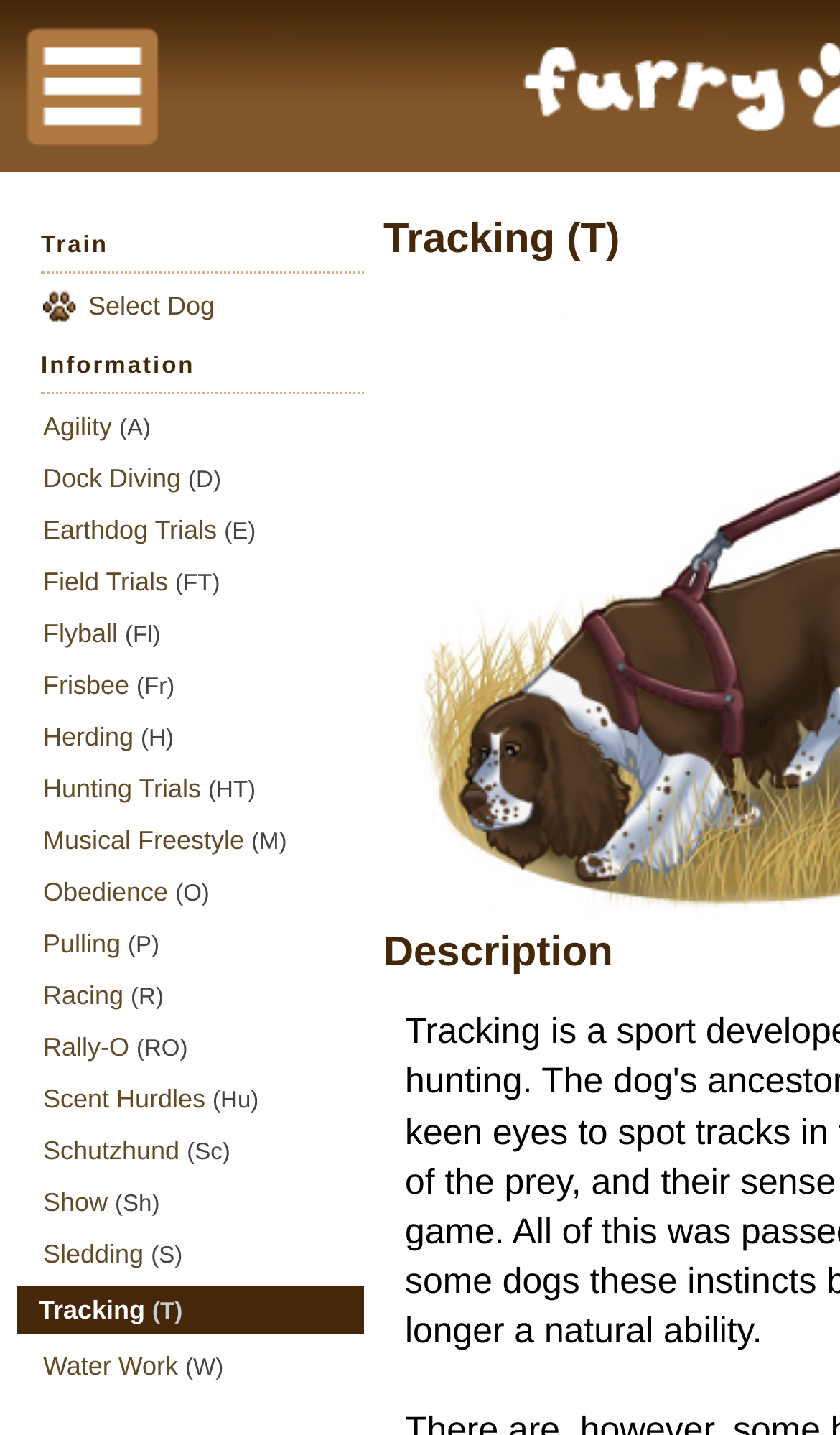Is there a 'Select Dog' option?
Provide a short answer using one word or a brief phrase based on the image.

Yes